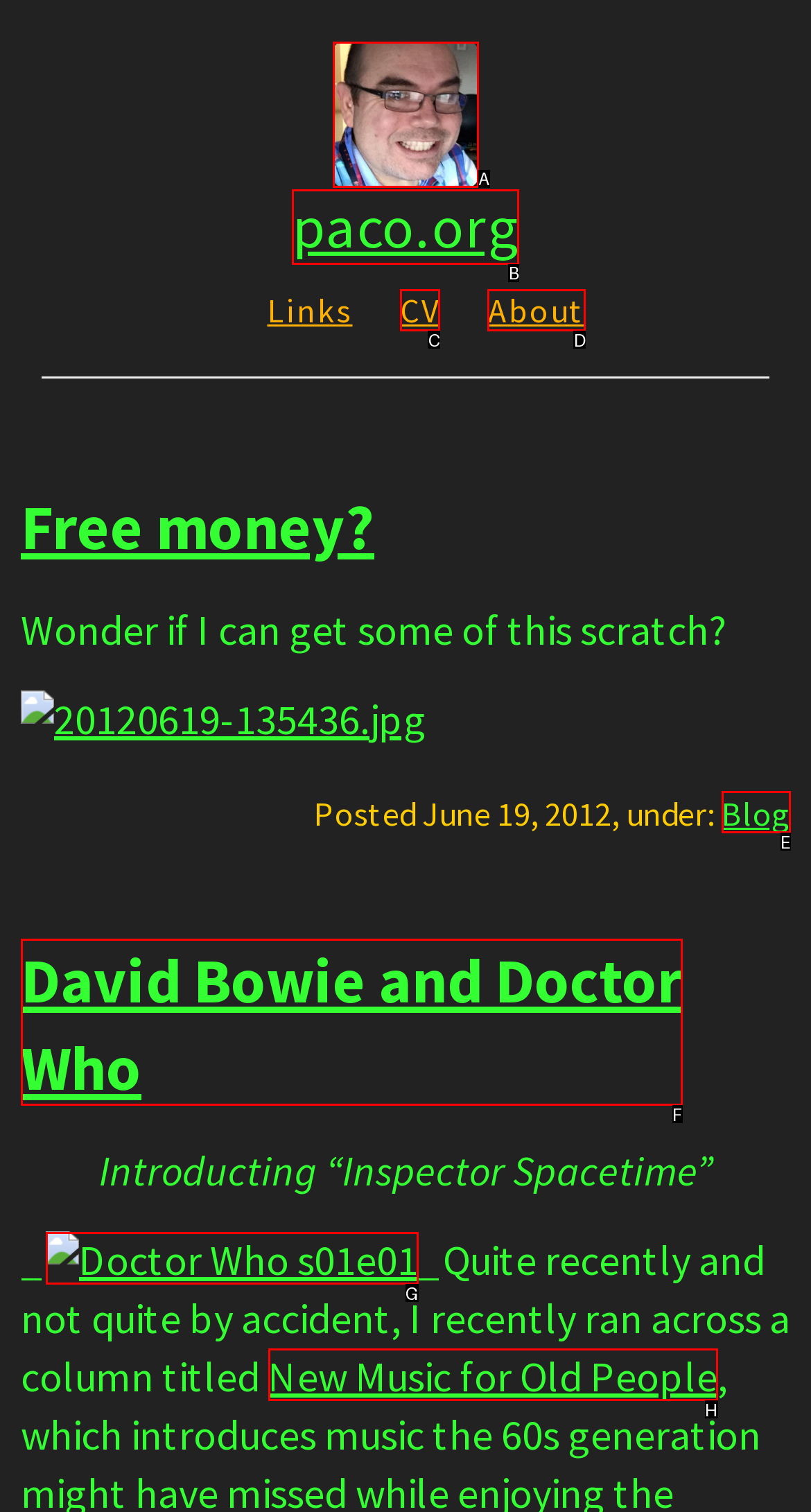Match the description to the correct option: parent_node: paco.org
Provide the letter of the matching option directly.

A